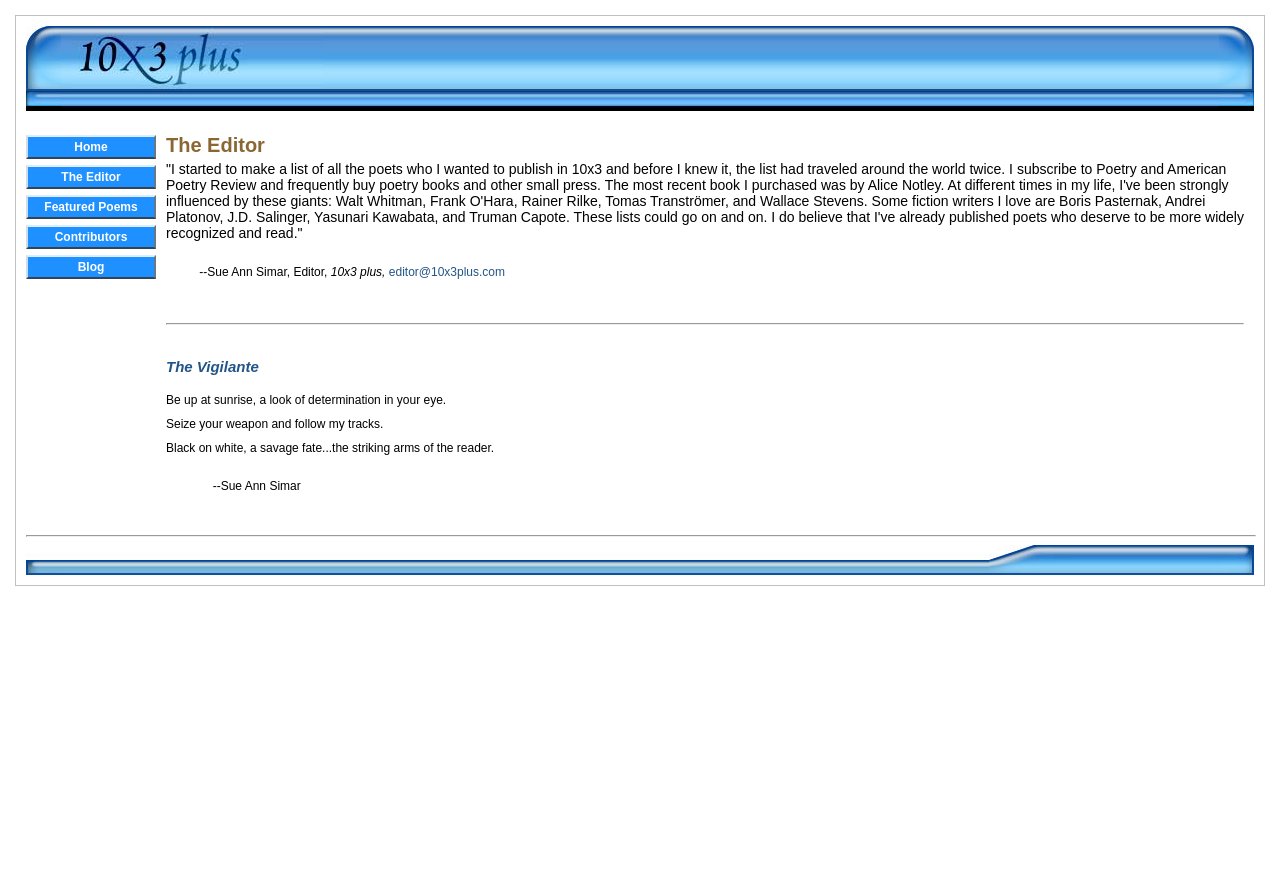Provide an in-depth caption for the contents of the webpage.

The webpage is about the 10x3 plus Poetry Journal, specifically the editor's page. At the top, there is a logo image with the text "10x3 plus" next to it. Below the logo, there is a navigation menu with five links: "Home", "The Editor", "Featured Poems", "Contributors", and "Blog".

The main content of the page is a section about the editor, Sue Ann Simar. It starts with a heading "The Editor" and then a paragraph describing her background and influences in poetry. She mentions her subscription to Poetry and American Poetry Review, and her admiration for various poets and fiction writers. The text also includes her email address.

Following the editor's introduction, there is a poem titled "The Vigilante" by Sue Ann Simar. The poem is divided into three stanzas, each describing a scene or action. The poem is formatted with a clear structure, with each line indented and separated by a small gap.

At the bottom of the page, there is a horizontal separator line, followed by a footer section with two empty table cells. The overall layout of the page is clean and organized, with a clear hierarchy of elements and sufficient whitespace to make the content easy to read.